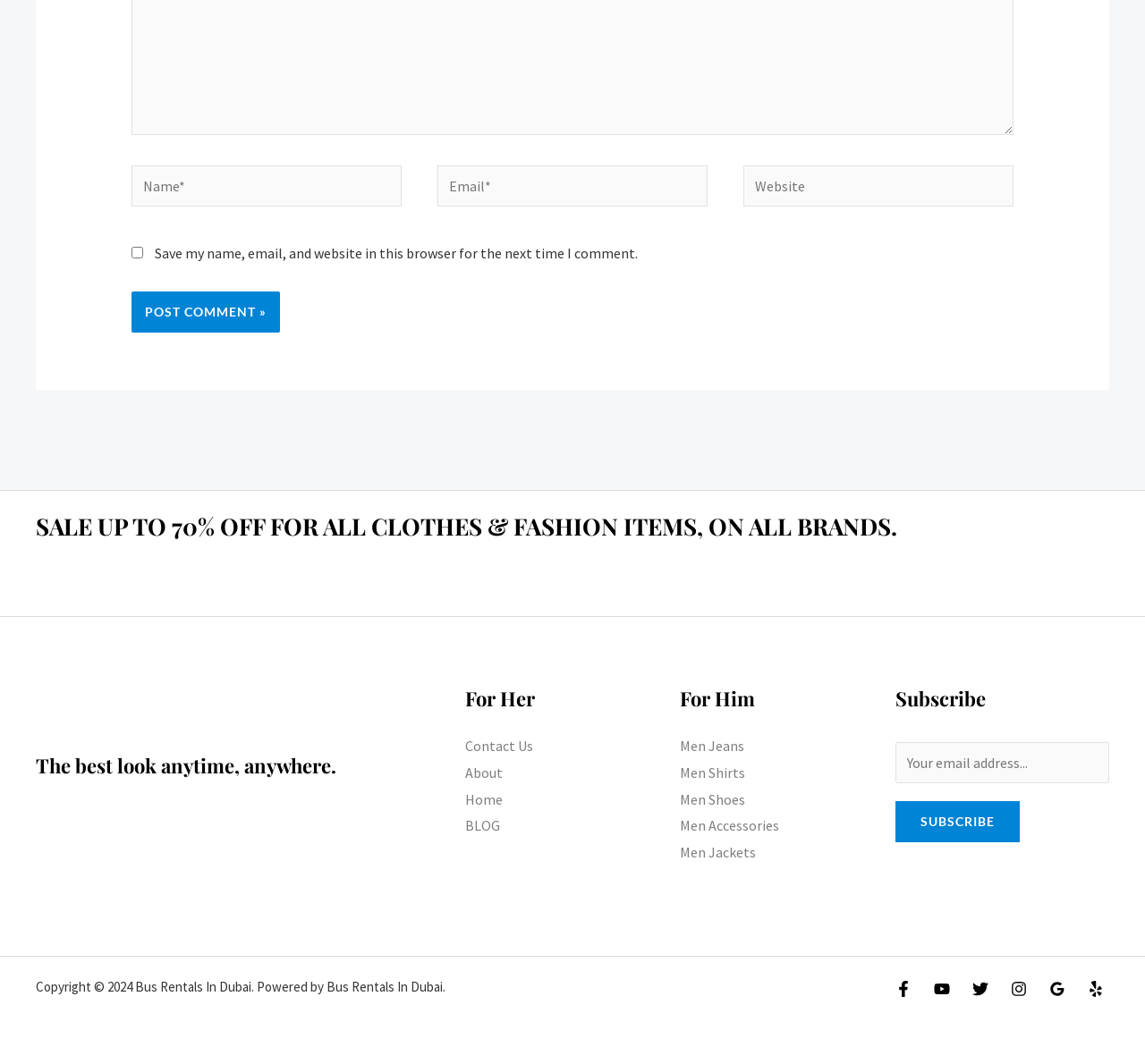Please pinpoint the bounding box coordinates for the region I should click to adhere to this instruction: "Click the Post Comment button".

[0.115, 0.274, 0.244, 0.313]